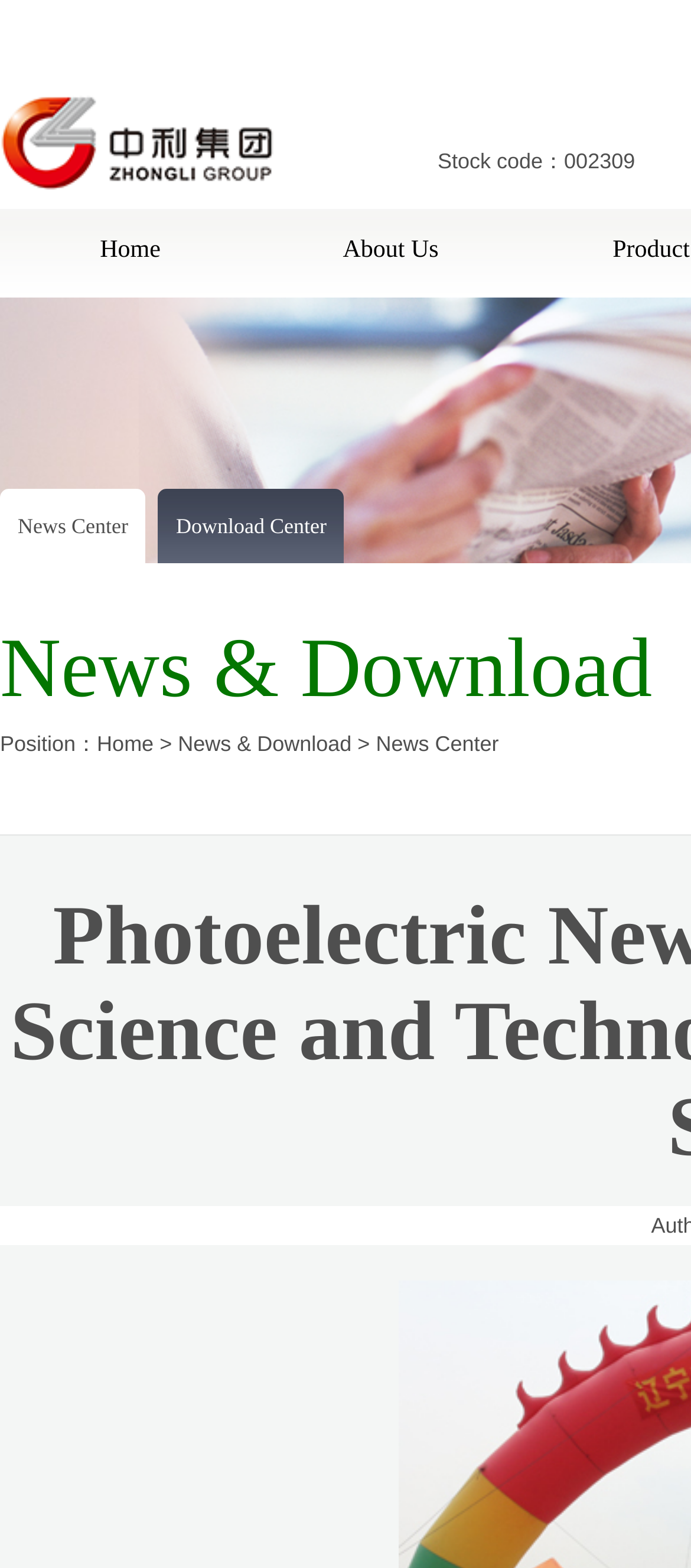Provide a single word or phrase to answer the given question: 
What is the stock code of Zhongli Sci-Tech?

002309